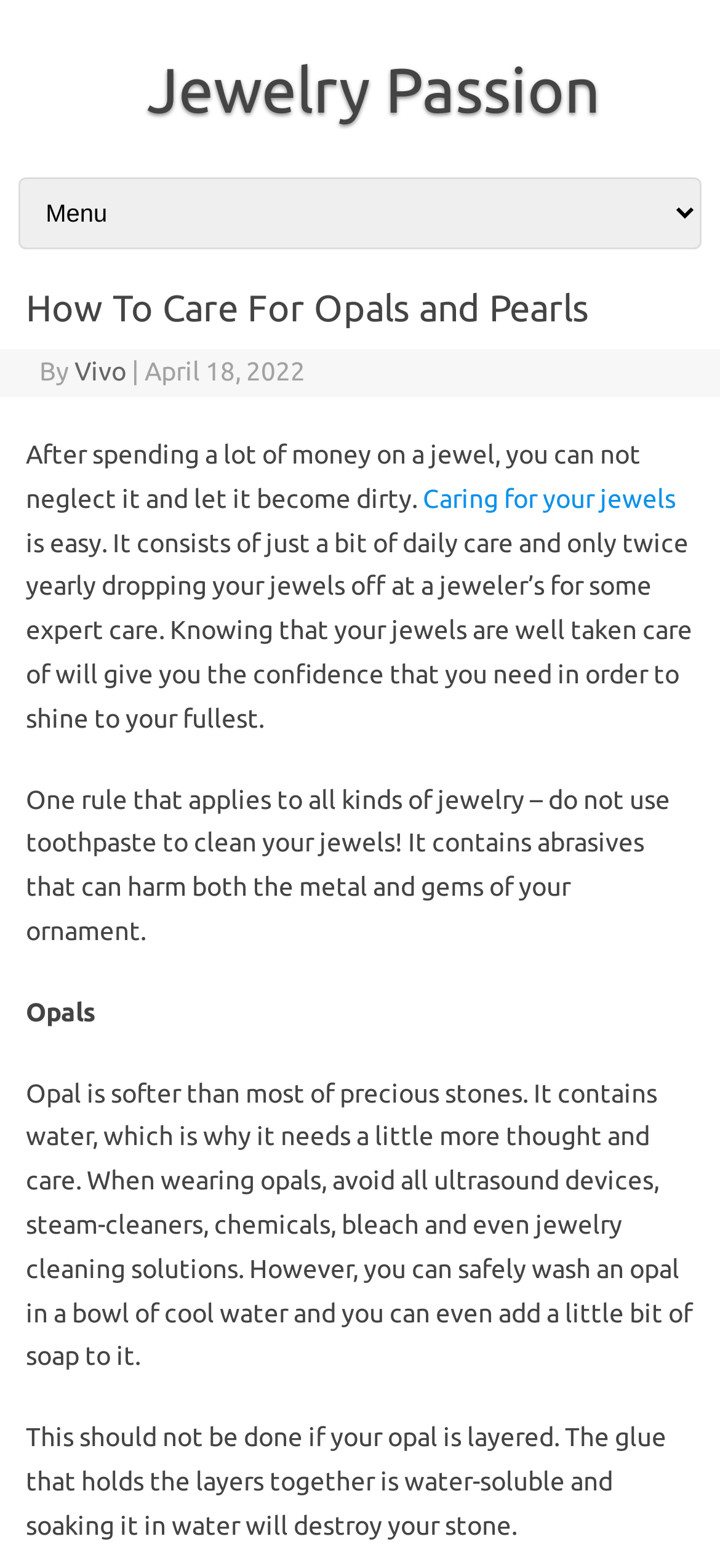Provide a brief response to the question using a single word or phrase: 
What is the main topic of this webpage?

Caring for opals and pearls